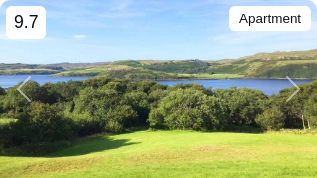What type of accommodation is displayed?
Based on the image, please offer an in-depth response to the question.

The caption clearly labels the type of accommodation as an 'Apartment', providing information about the lodging type.